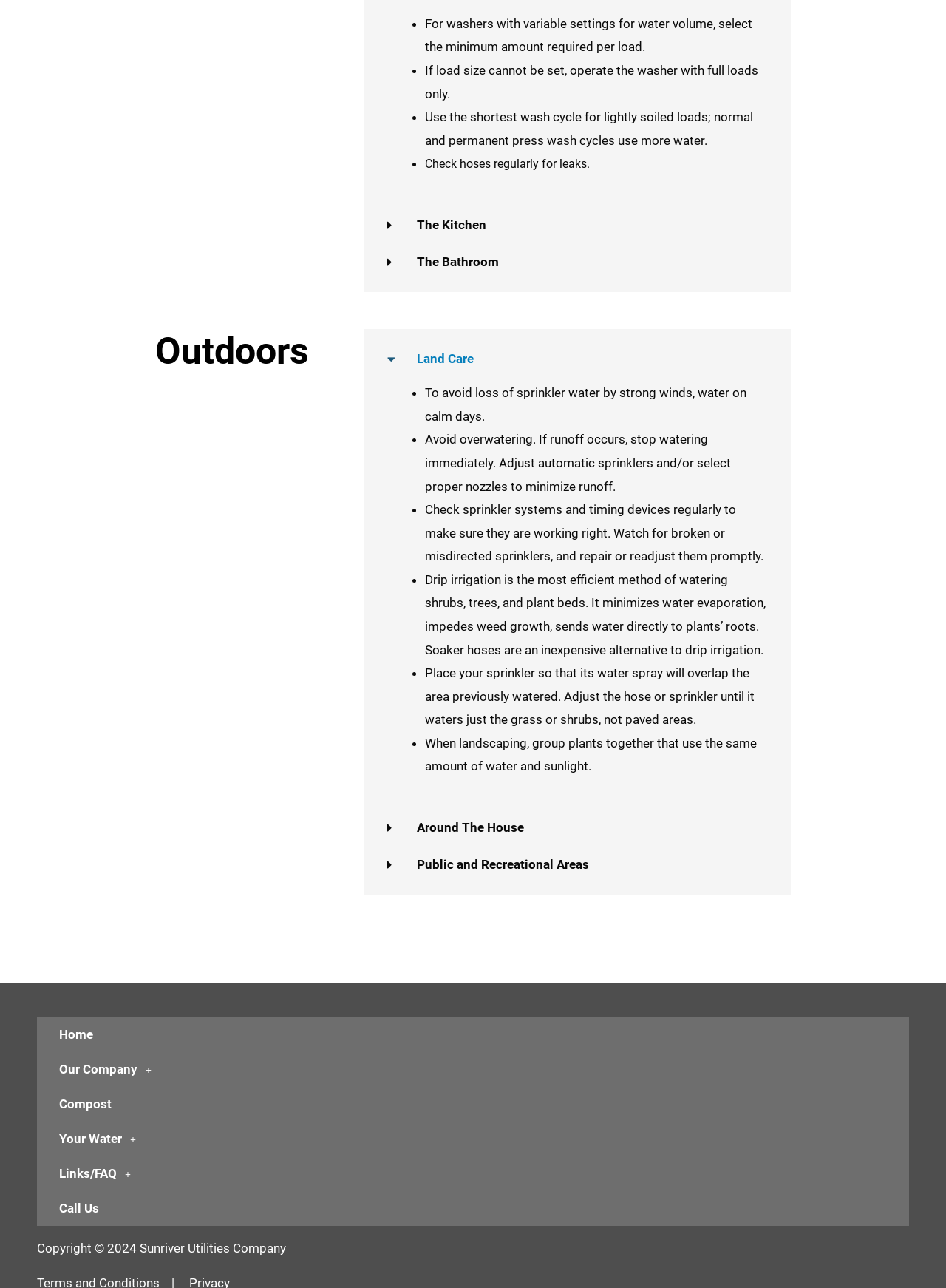Predict the bounding box of the UI element based on the description: "Land Care". The coordinates should be four float numbers between 0 and 1, formatted as [left, top, right, bottom].

[0.441, 0.273, 0.501, 0.284]